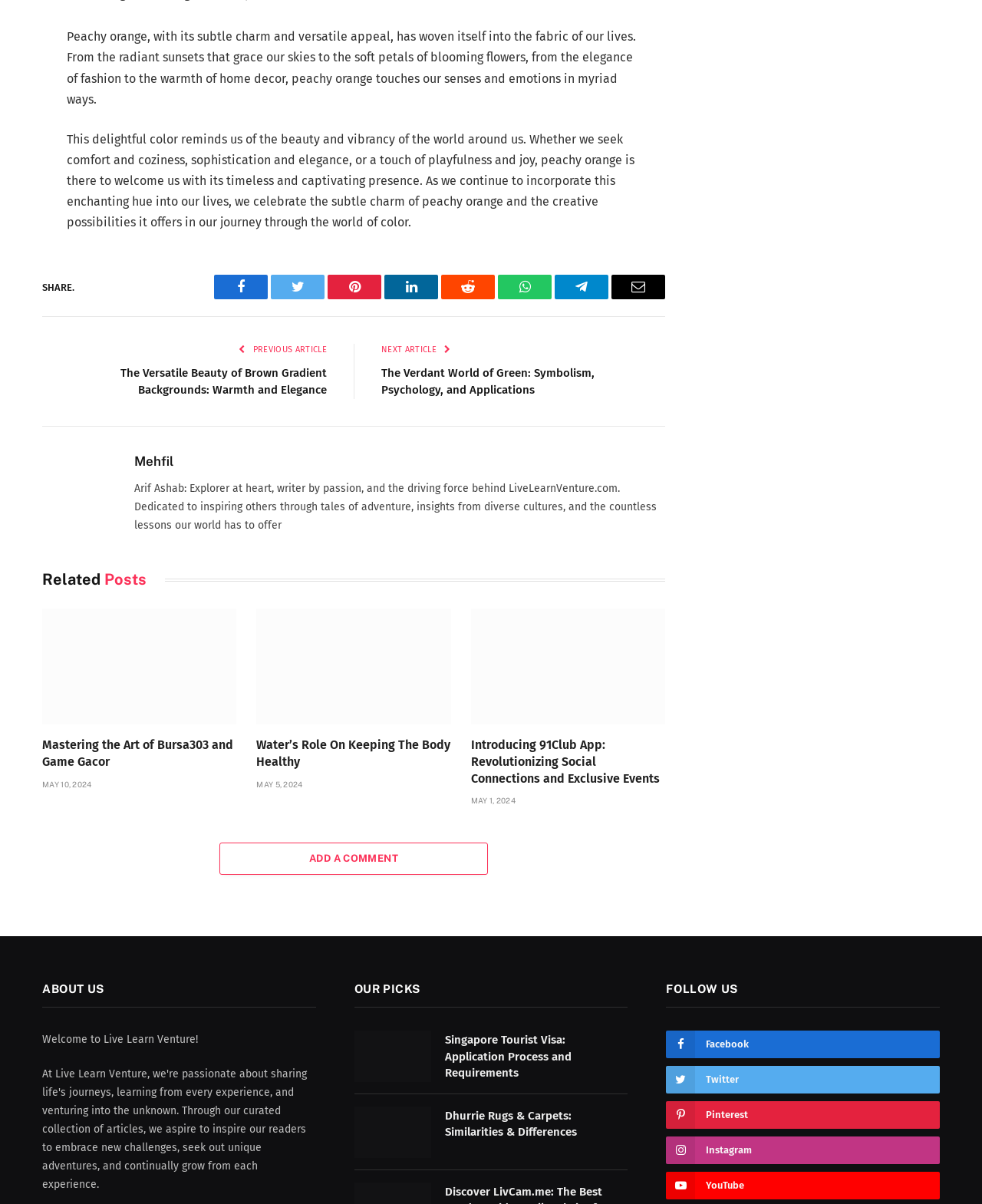Identify the bounding box for the UI element described as: "LinkedIn". Ensure the coordinates are four float numbers between 0 and 1, formatted as [left, top, right, bottom].

[0.391, 0.228, 0.446, 0.249]